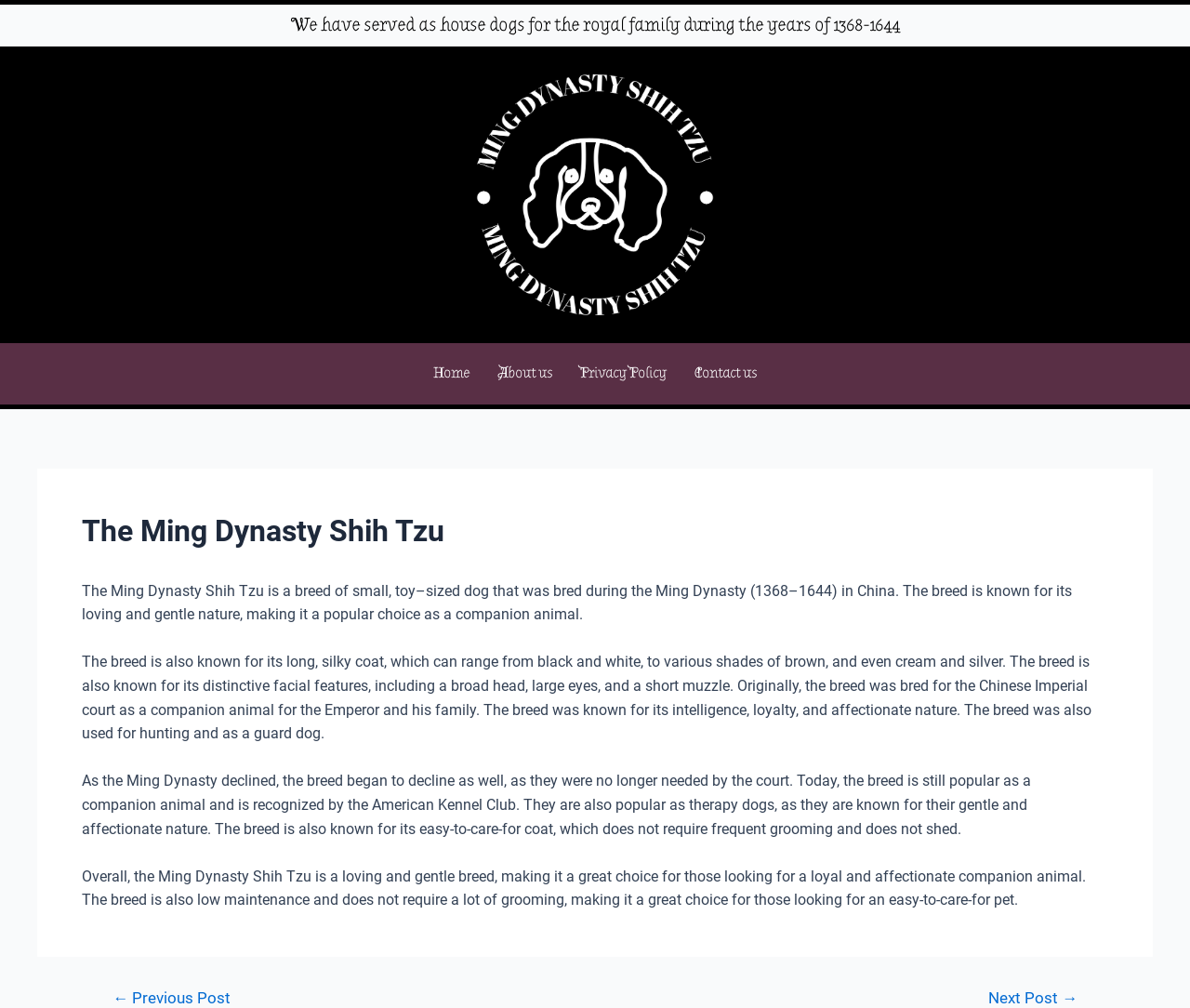By analyzing the image, answer the following question with a detailed response: What is the Ming Dynasty Shih Tzu known for?

According to the webpage, the Ming Dynasty Shih Tzu is known for its loving and gentle nature, making it a popular choice as a companion animal.